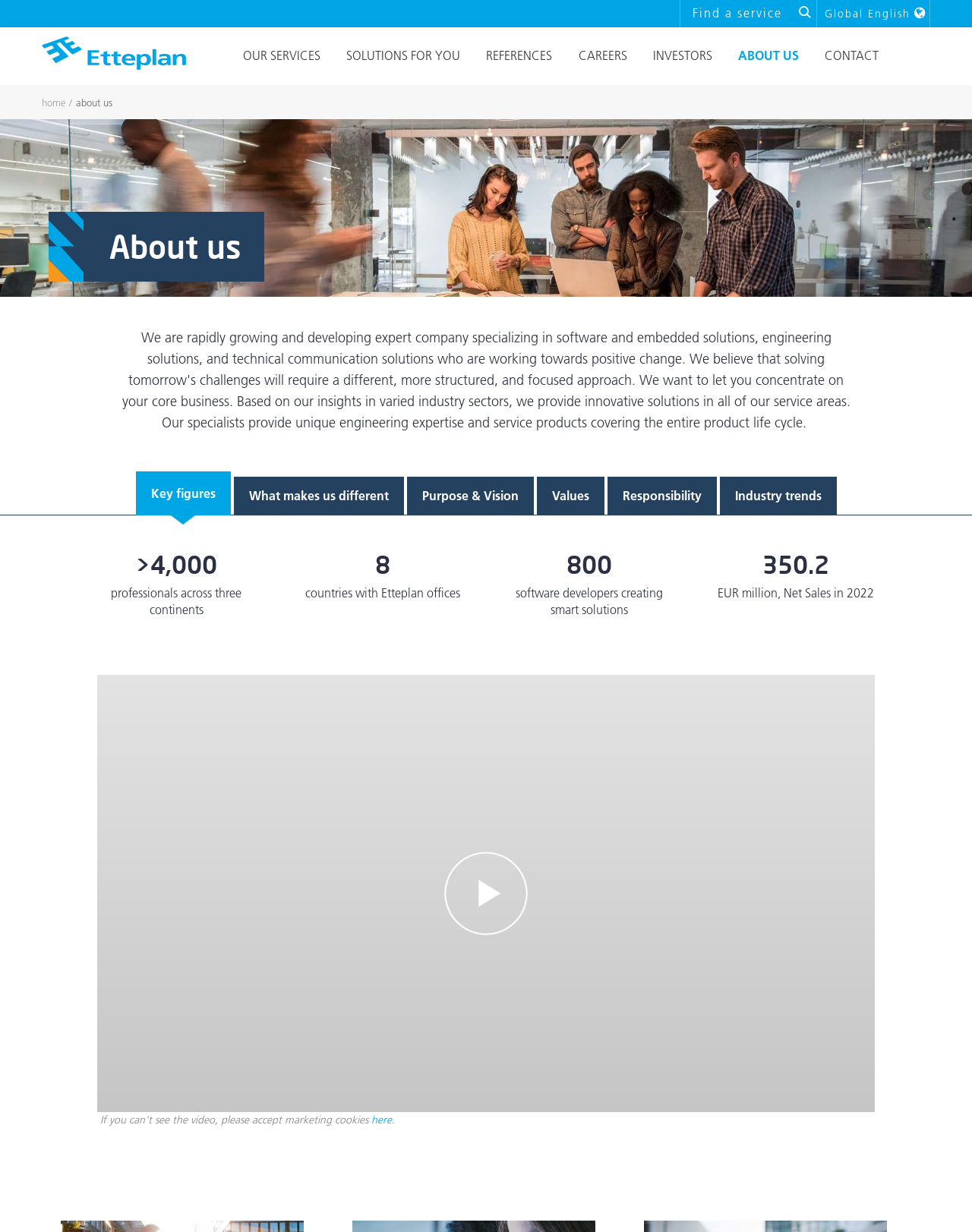Deliver a detailed narrative of the webpage's visual and textual elements.

The webpage is about Etteplan's "About us" section. At the top, there is a navigation menu with links to "Home", "Our Services", "Solutions for You", "References", "Careers", "Investors", "About us", and "Contact". Below the navigation menu, there is a breadcrumb navigation with links to "home" and "about us".

The main content of the page is an article with a heading "About us" and an image with the same title. The article contains several links, including "Key figures", "What makes us different", "Purpose & Vision", "Values", "Responsibility", and "Industry trends". There are also several static text elements with information about Etteplan, such as the number of professionals across three continents, the number of countries with Etteplan offices, the number of software developers, and the net sales in 2022.

On the right side of the page, there is a search box with a button and a link to "Global English". At the bottom of the page, there is an iframe with a link to "here". The page also has a "Skip to main content" link at the top left corner.